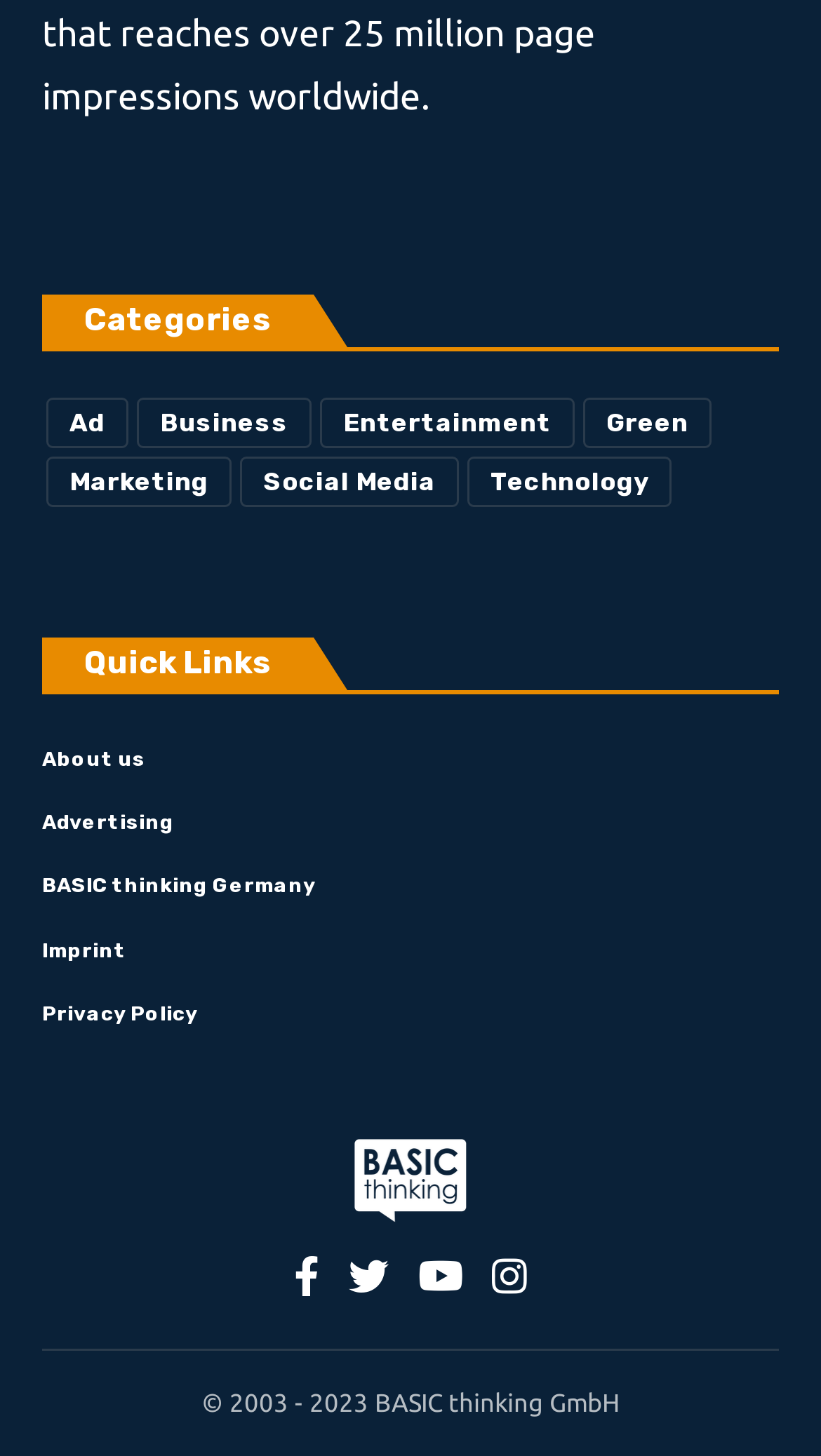Could you indicate the bounding box coordinates of the region to click in order to complete this instruction: "Click on the 'Technology' link".

[0.569, 0.313, 0.818, 0.348]